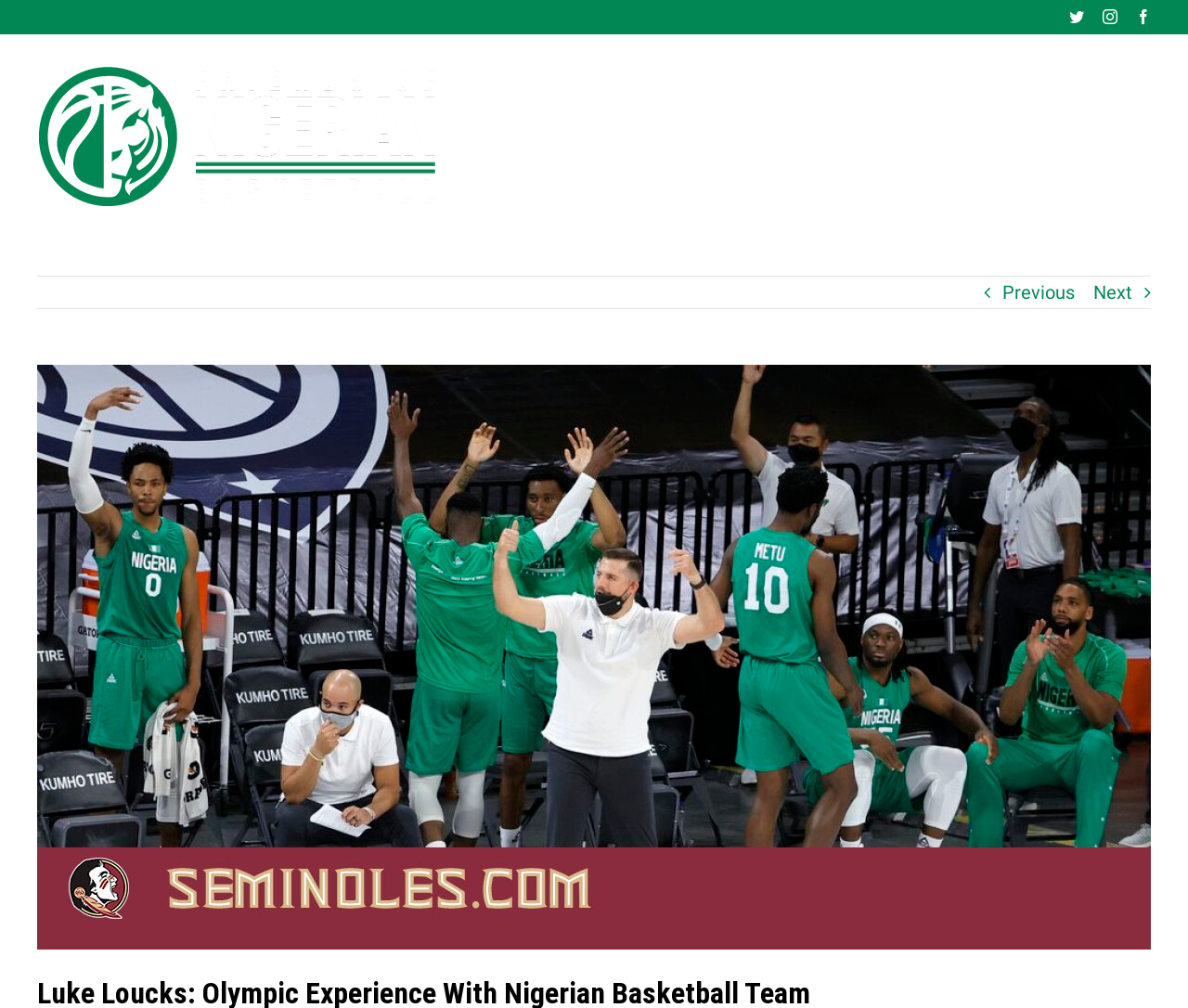Using the details from the image, please elaborate on the following question: What is the text on the button at the top right?

I found a button element at the top right of the page, which has the text 'Search'.